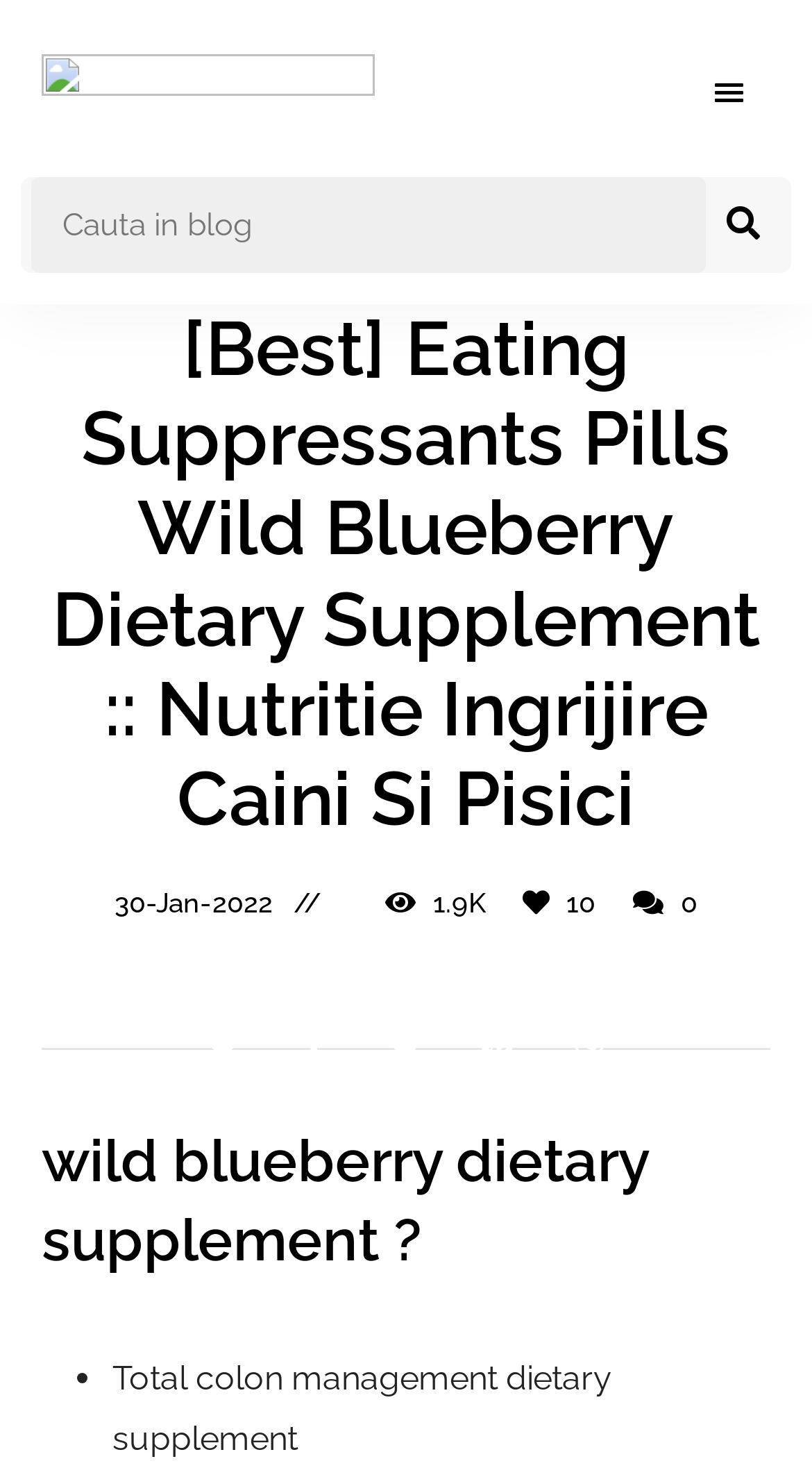Identify the bounding box coordinates of the area you need to click to perform the following instruction: "Search in the search box".

[0.026, 0.121, 0.974, 0.186]